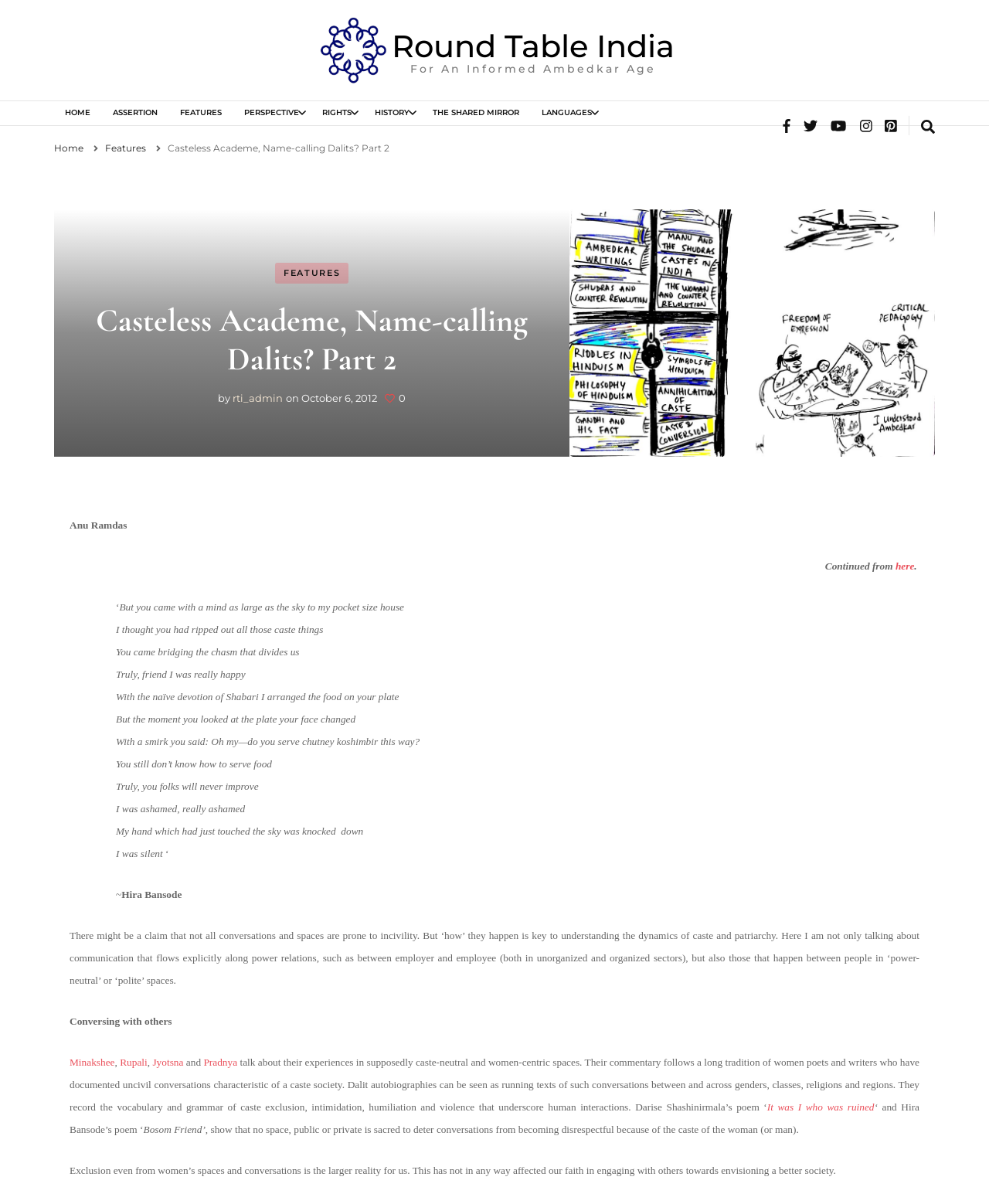Who is the author of the article?
Look at the image and provide a short answer using one word or a phrase.

Anu Ramdas